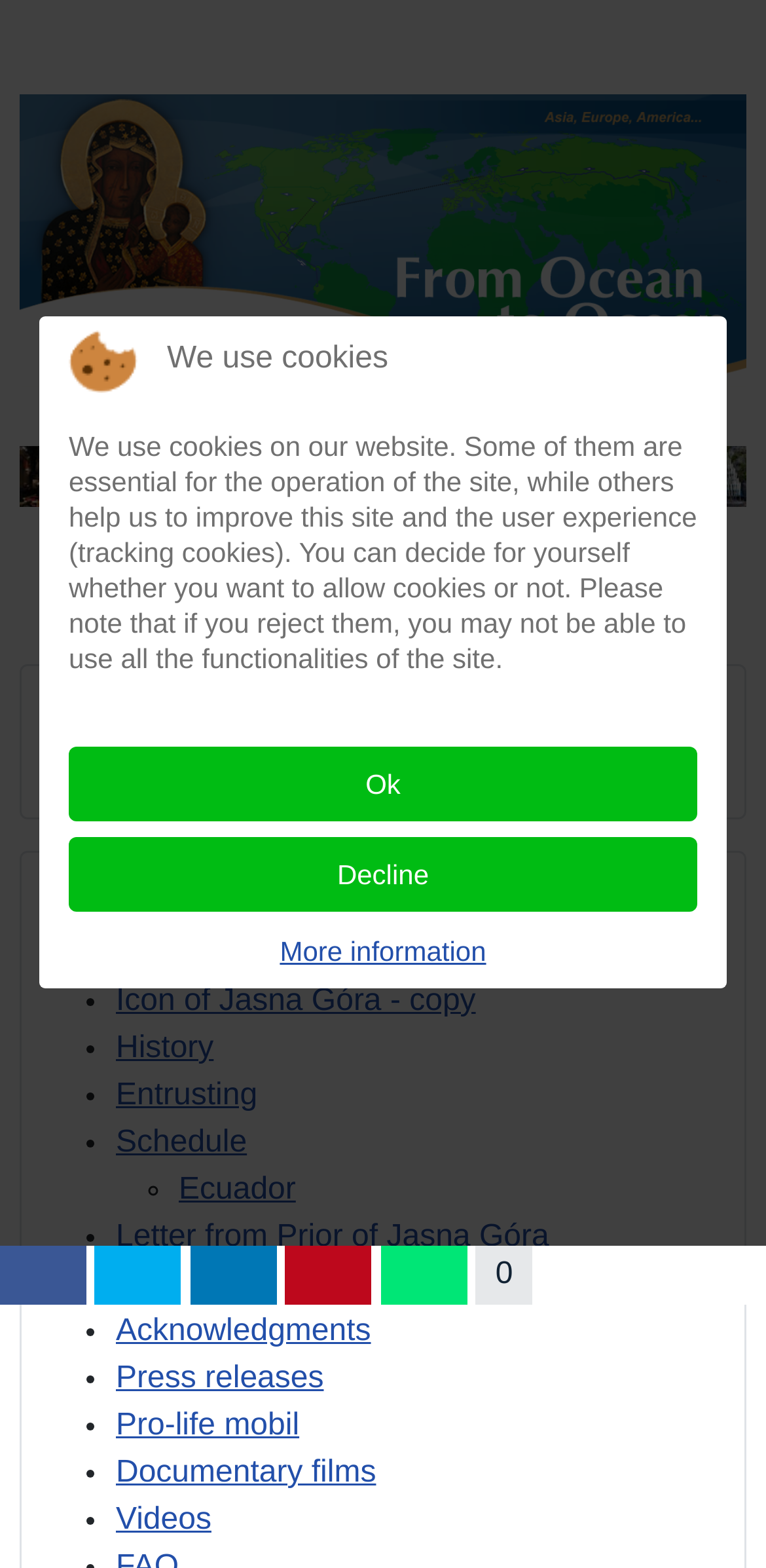Locate the UI element described as follows: "parent_node: 0 title="Twitter"". Return the bounding box coordinates as four float numbers between 0 and 1 in the order [left, top, right, bottom].

[0.124, 0.794, 0.237, 0.832]